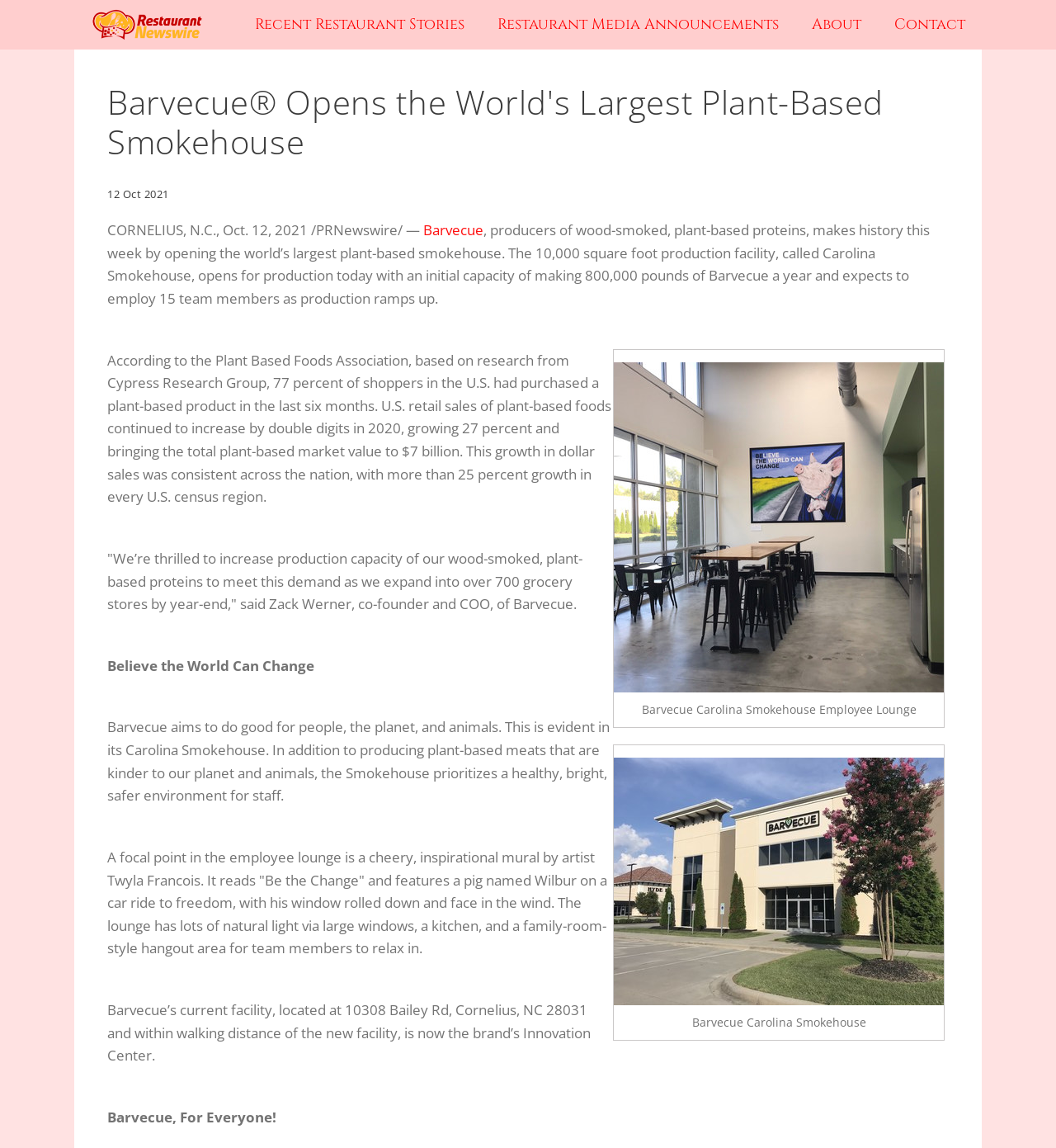What is the name of the company opening the world's largest plant-based smokehouse?
Refer to the image and offer an in-depth and detailed answer to the question.

The answer can be found in the StaticText element with the text 'CORNELIUS, N.C., Oct. 12, 2021 /PRNewswire/ — Barvecue, producers of wood-smoked, plant-based proteins, makes history this week by opening the world’s largest plant-based smokehouse.'